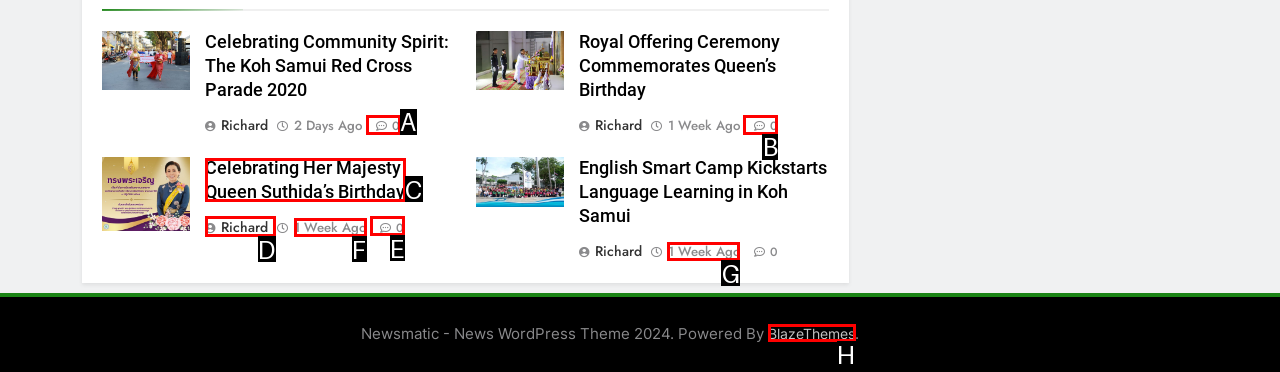Given the task: Click on the link to BlazeThemes, point out the letter of the appropriate UI element from the marked options in the screenshot.

H